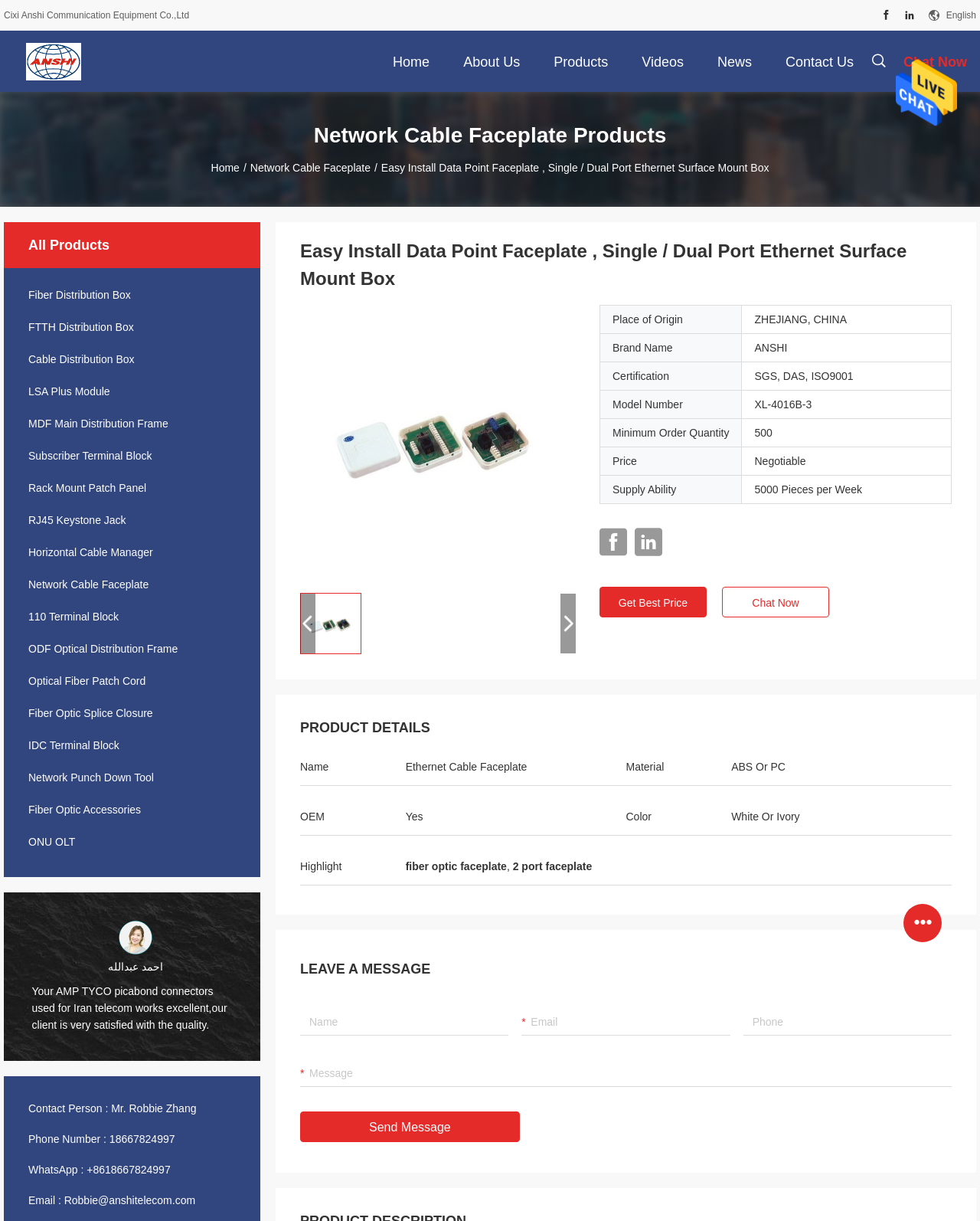Respond concisely with one word or phrase to the following query:
What is the company name?

Cixi Anshi Communication Equipment Co.,Ltd